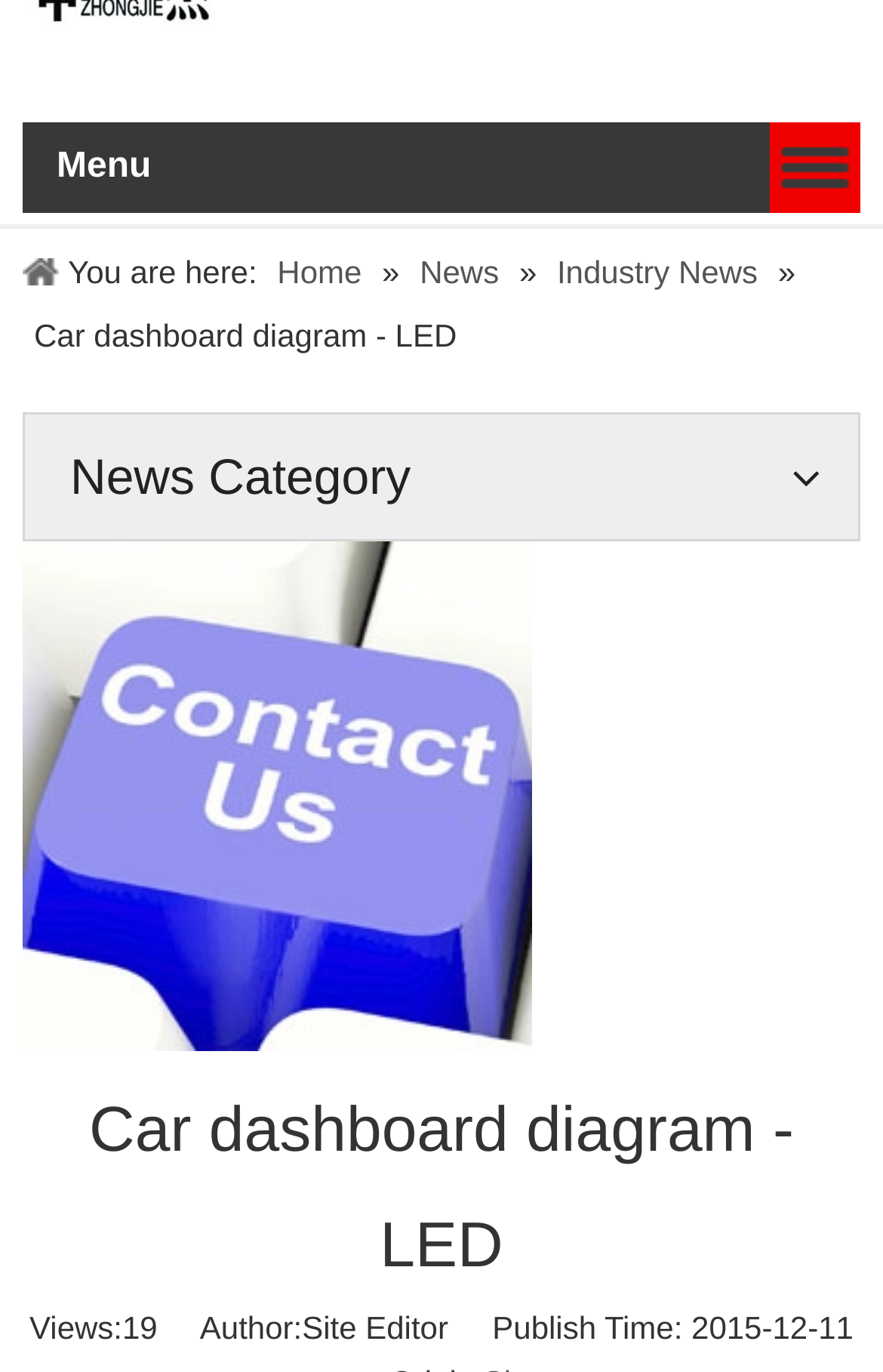From the webpage screenshot, predict the bounding box coordinates (top-left x, top-left y, bottom-right x, bottom-right y) for the UI element described here: Home

[0.25, 0.268, 0.356, 0.295]